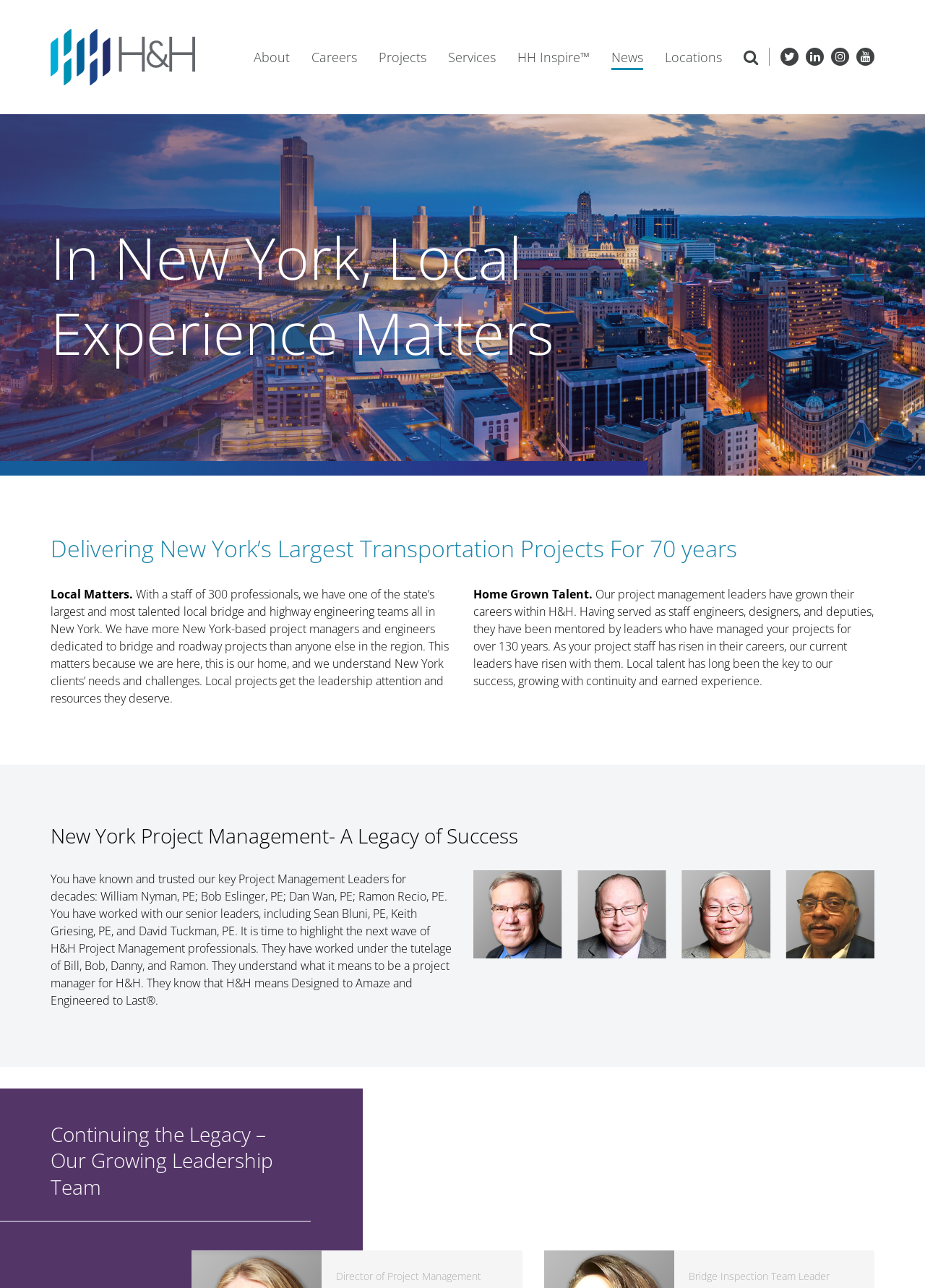Locate the bounding box coordinates of the clickable part needed for the task: "Read more about 'New York Project Management- A Legacy of Success'".

[0.055, 0.638, 0.945, 0.659]